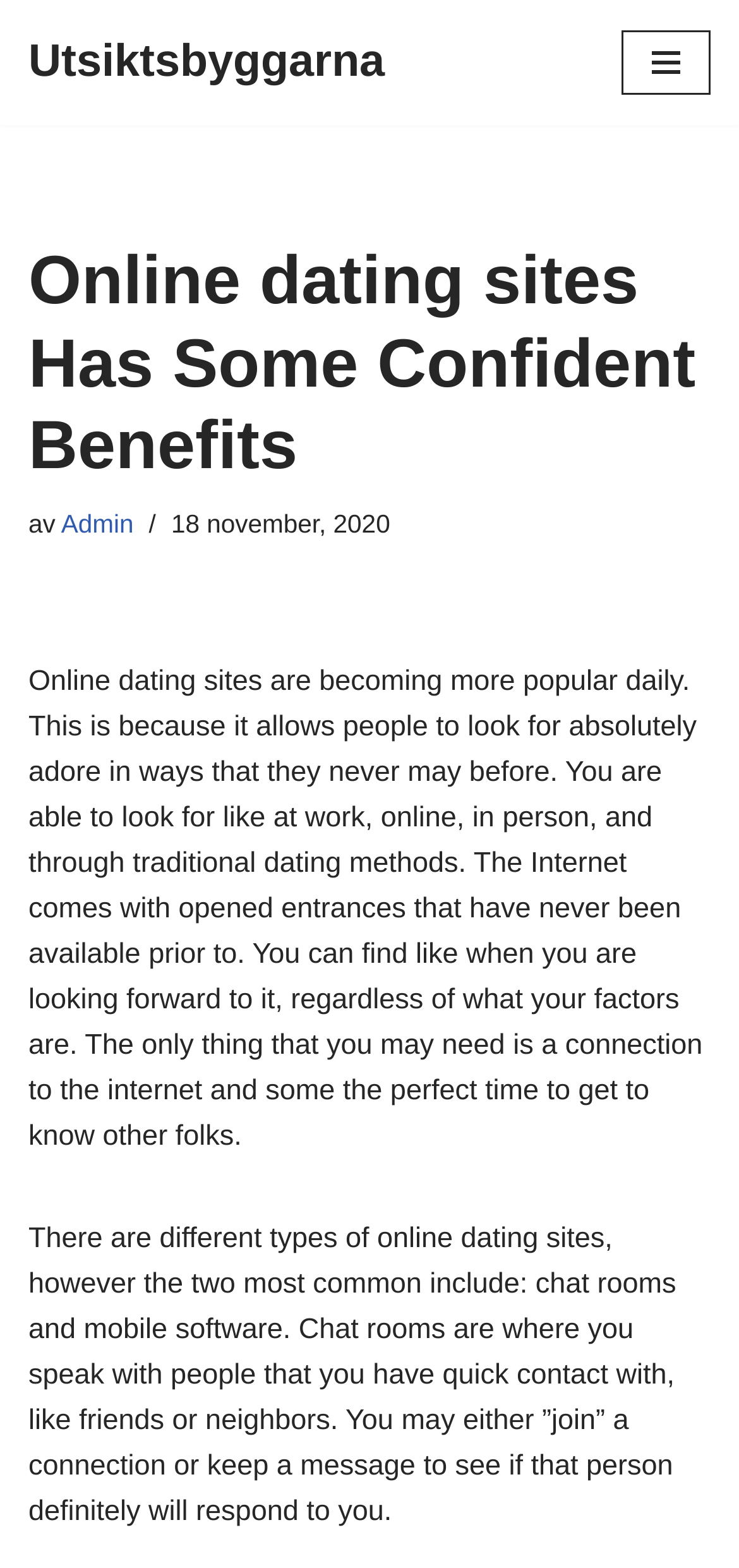Give the bounding box coordinates for the element described as: "Hoppa till innehåll".

[0.0, 0.039, 0.077, 0.063]